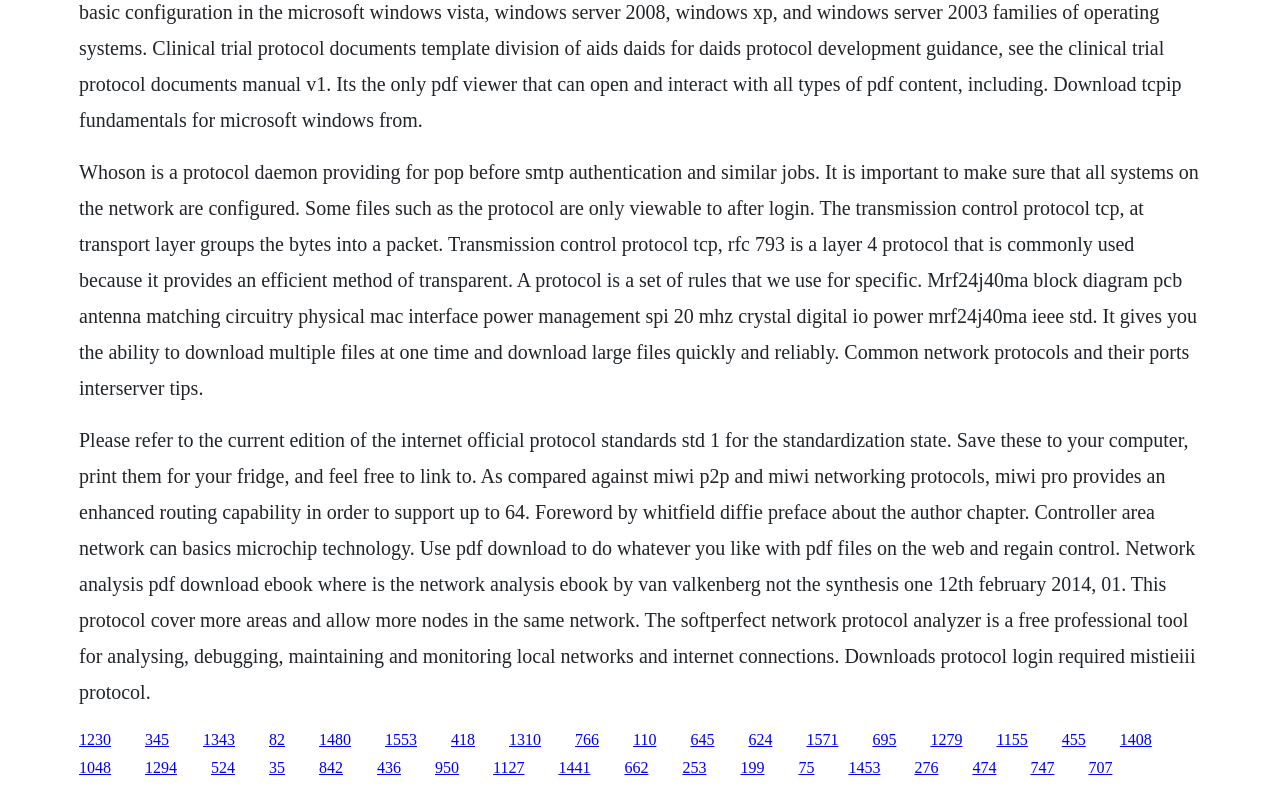Please use the details from the image to answer the following question comprehensively:
What is the name of the protocol analyzer tool?

As mentioned in the StaticText element with bounding box coordinates [0.062, 0.542, 0.934, 0.888], the SoftPerfect Network Protocol Analyzer is a free professional tool for analysing, debugging, maintaining and monitoring local networks and internet connections.